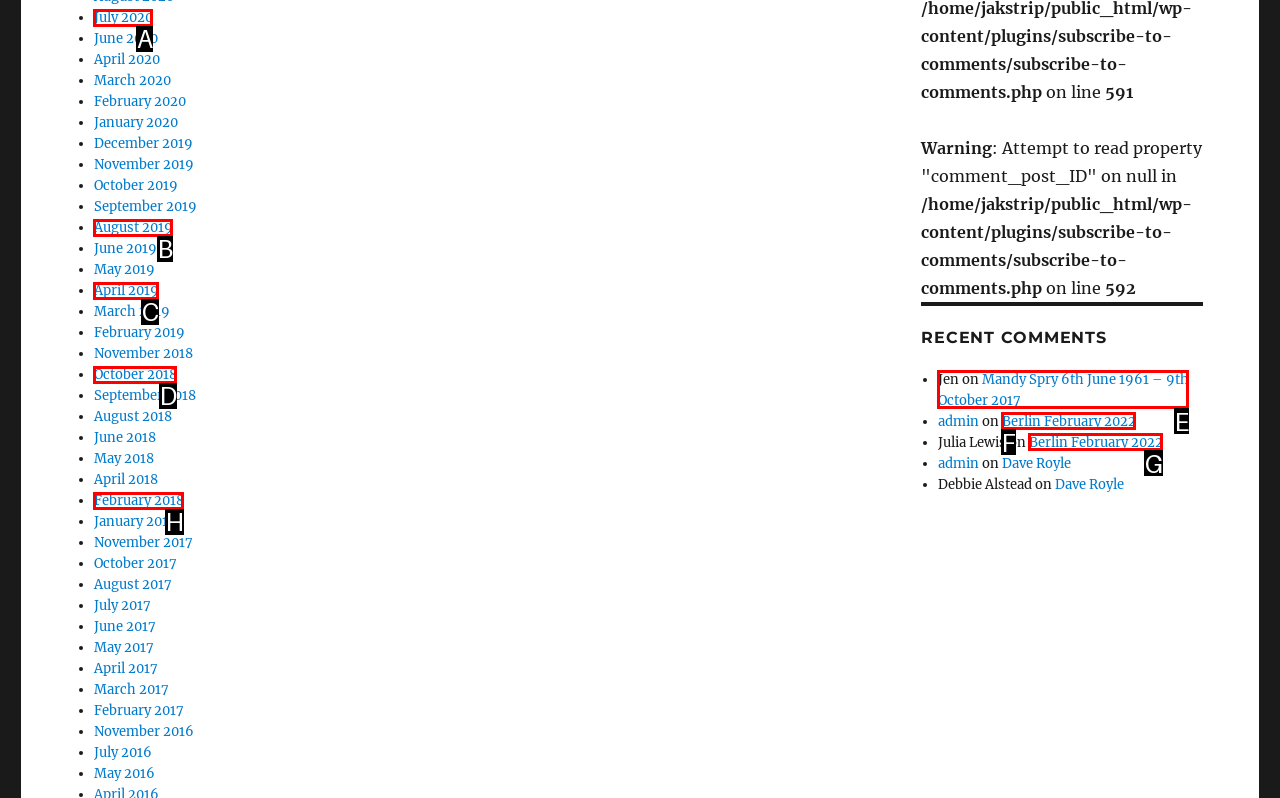Choose the HTML element that aligns with the description: Berlin February 2022. Indicate your choice by stating the letter.

G